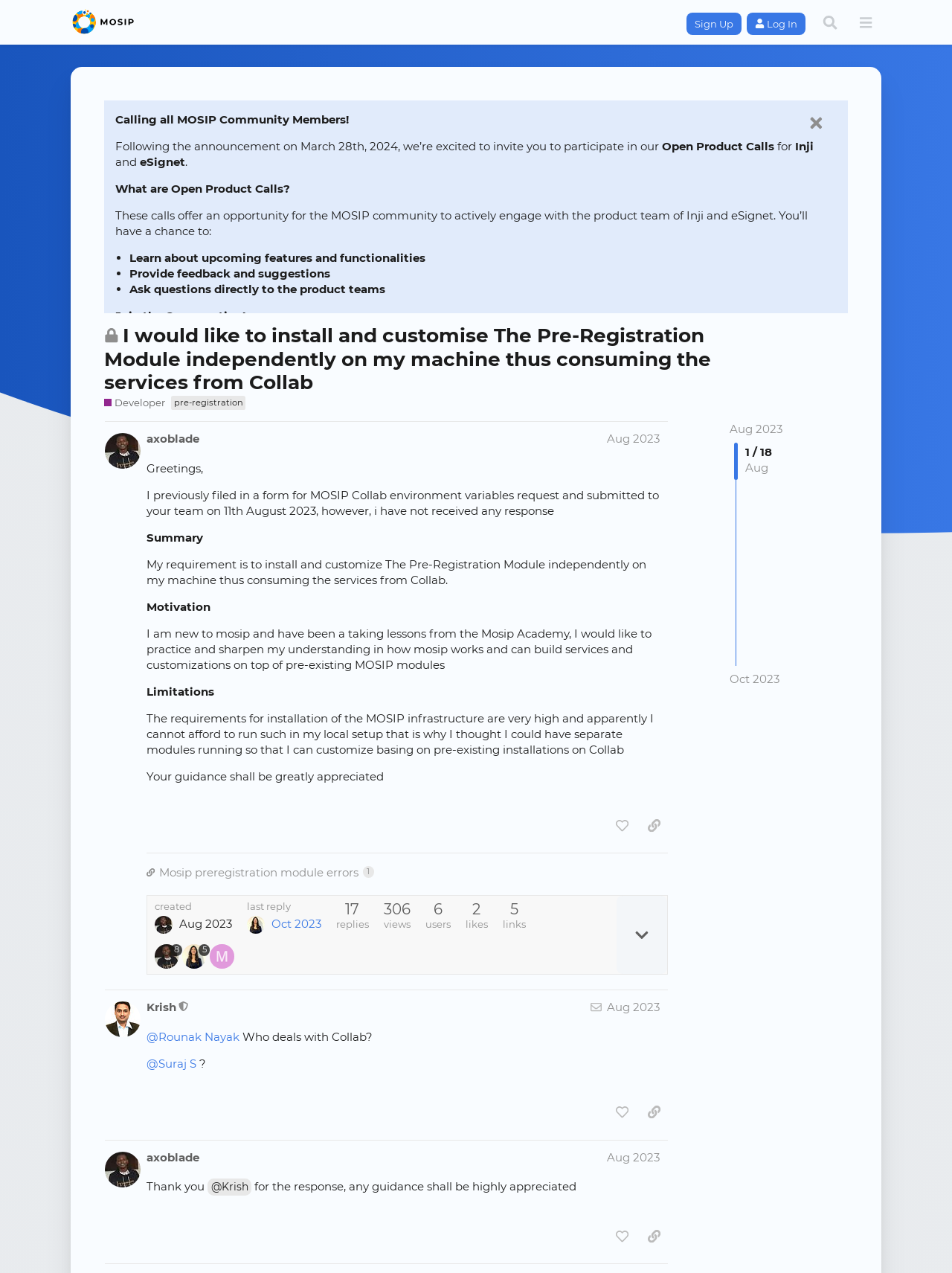Please provide a short answer using a single word or phrase for the question:
What is the duration of Open Product Calls?

45 minutes